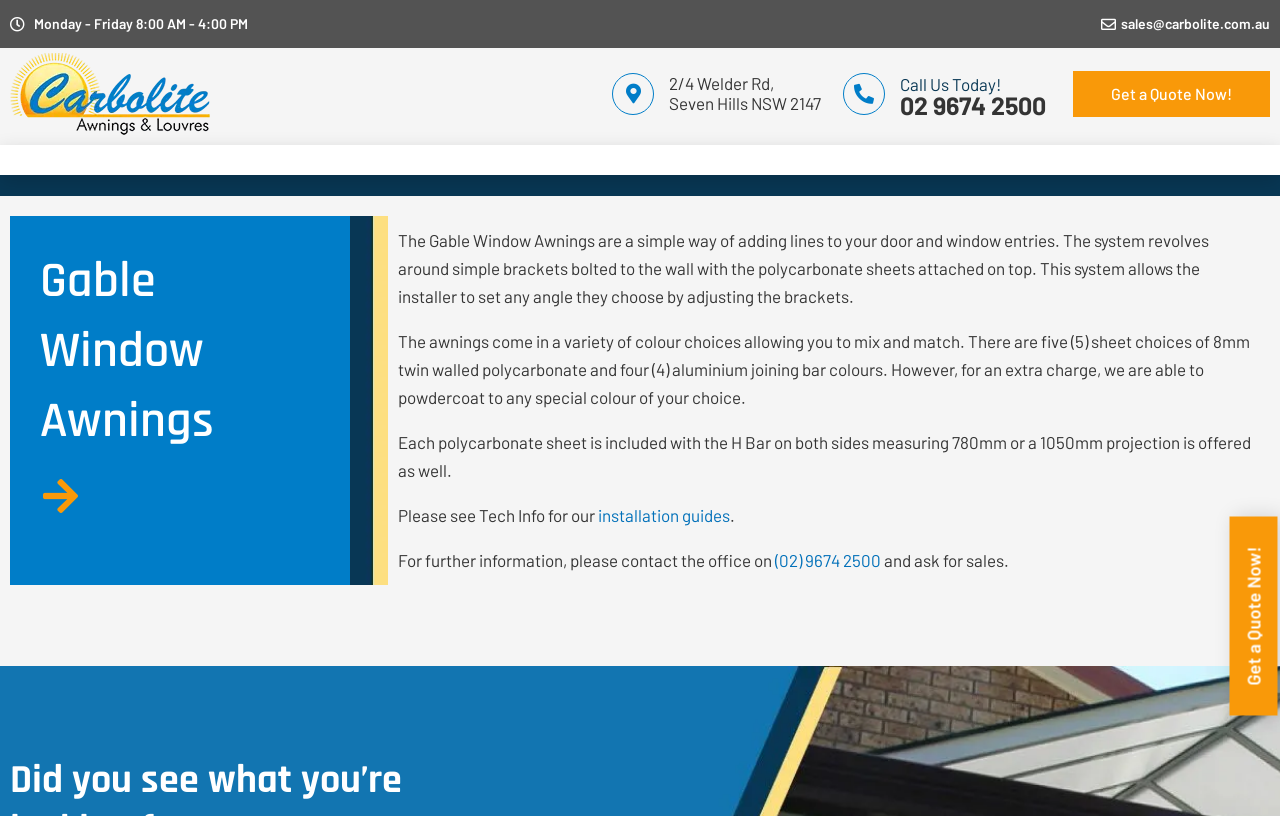Provide a brief response to the question below using one word or phrase:
What is the alternative to the standard aluminium joining bar colours?

Powdercoat to any special colour